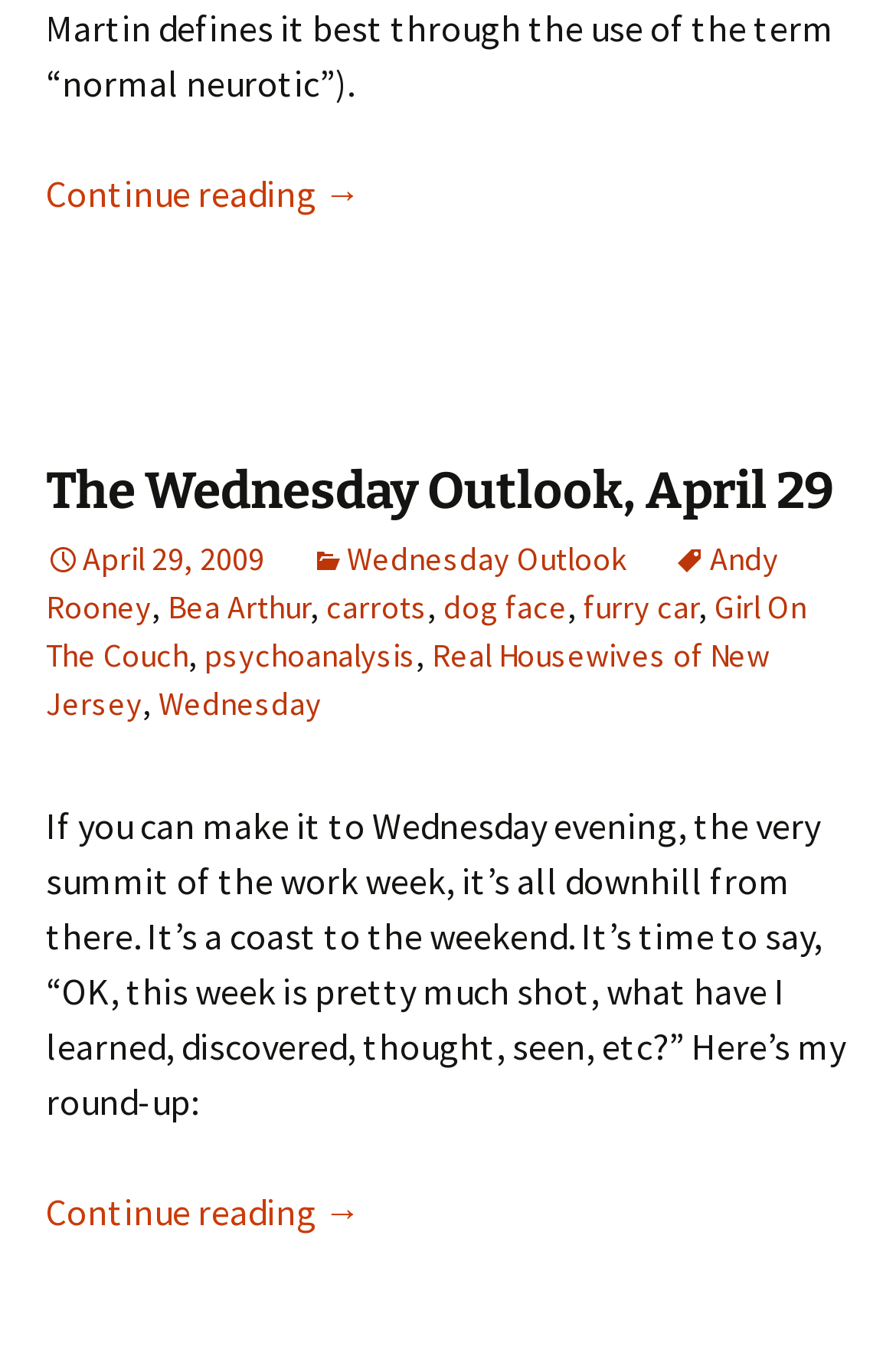Determine the bounding box coordinates for the area that needs to be clicked to fulfill this task: "read the identity fraud article". The coordinates must be given as four float numbers between 0 and 1, i.e., [left, top, right, bottom].

None